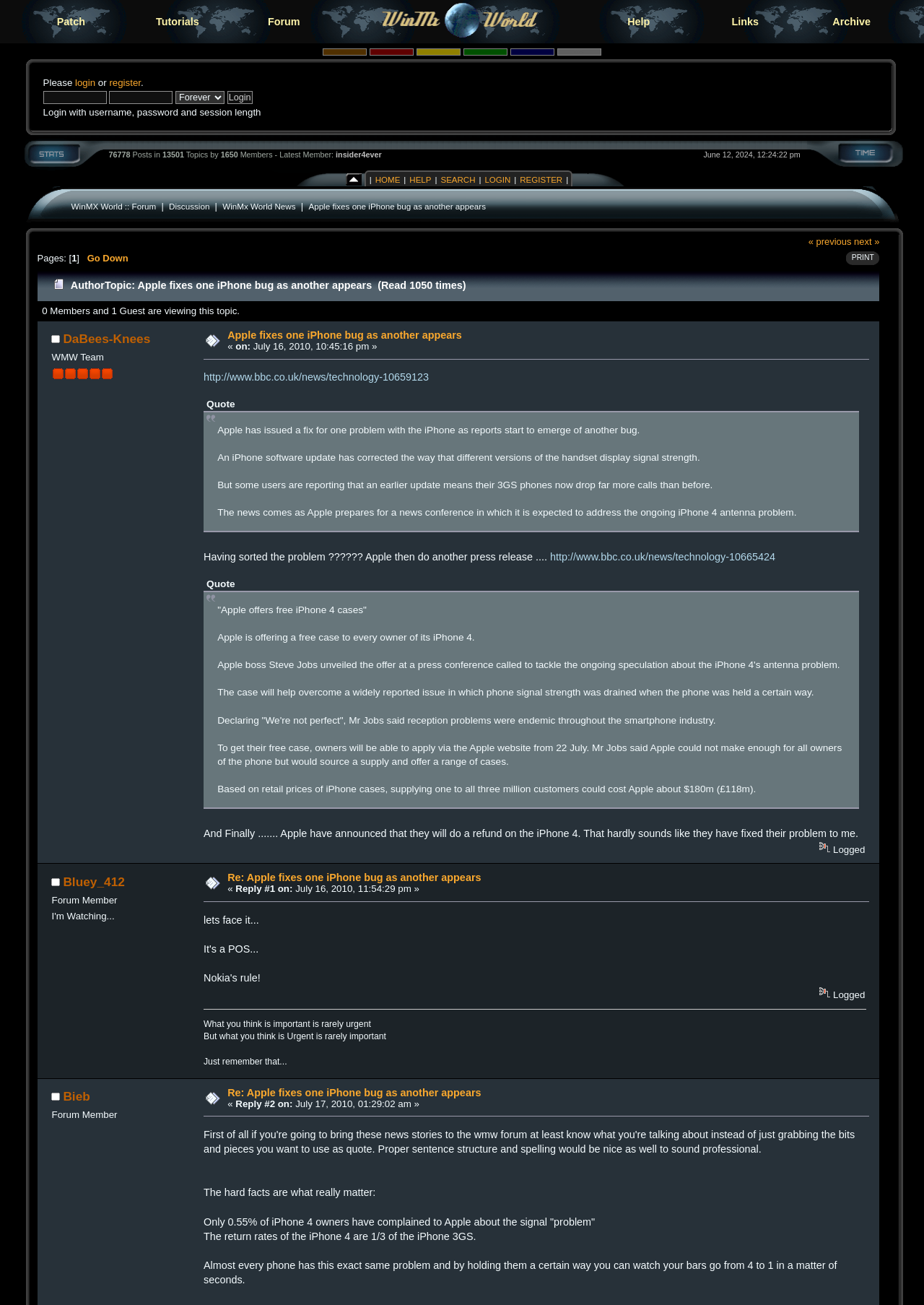Please use the details from the image to answer the following question comprehensively:
What is the purpose of the textbox with the label 'username'?

I found the purpose of the textbox by looking at the context in which it is used. The textbox is labeled as 'username' and is used in conjunction with a 'password' textbox and a 'Login' button, indicating that its purpose is to input a username for login.